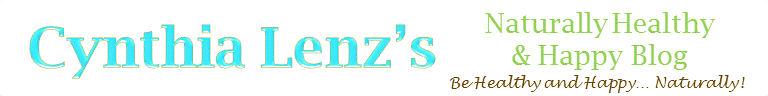Generate a complete and detailed caption for the image.

The image showcases the vibrant header of Cynthia Lenz's blog, titled "Cynthia Lenz's Naturally Healthy and Happy Blog." The text is artistically rendered, with "Cynthia Lenz's" prominently displayed in a lively, turquoise font, highlighting the blog’s emphasis on health and happiness. Accompanying this is a subtitle in soft green, "Naturally Healthy & Happy Blog," which reinforces the blog's focus on well-being. Below the main title, a phrase reads, "Be Healthy and Happy… Naturally!" in an inviting, warm brown font. This eye-catching design encapsulates the blog's philosophy, inviting readers to explore topics related to natural health and happiness.